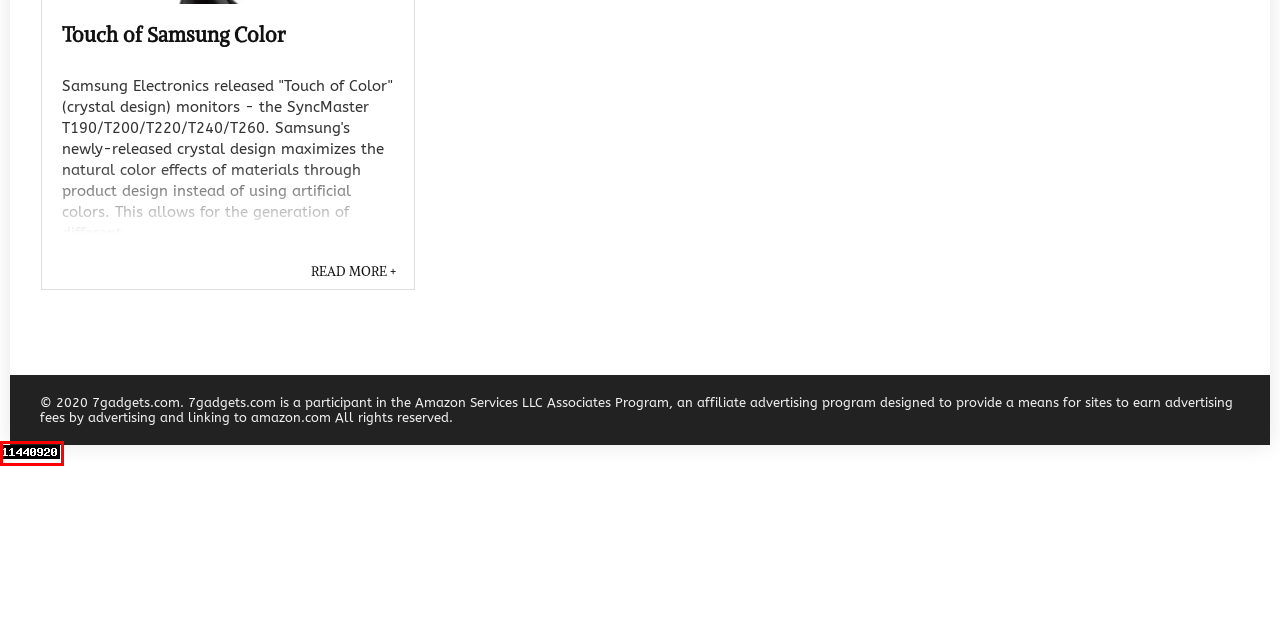Given a screenshot of a webpage featuring a red bounding box, identify the best matching webpage description for the new page after the element within the red box is clicked. Here are the options:
A. Kitchen gadgets
B. Gadgets
C. Touch of Samsung Color
D. Toys
E. Decor
F. Design
G. Web Analytics Made Easy - Statcounter
H. Watches

G